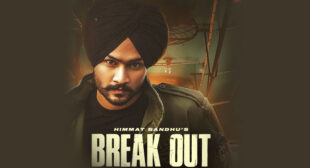Analyze the image and describe all the key elements you observe.

The image features a striking promotional poster for the film "Break Out," created by Himmat Sandhu. The design highlights the main character, who is prominently displayed in a military-inspired outfit, complete with a turban that indicates his cultural background. His intense expression suggests a narrative filled with conflict and determination. The backdrop incorporates elements of suspense, adding to the overall dramatic effect. The title "BREAK OUT" is boldly rendered in a stylized font at the bottom of the poster, inviting viewers into this intriguing story. The color scheme blends earthy tones and dark shadows, enhancing the film's serious tone and thematic depth.